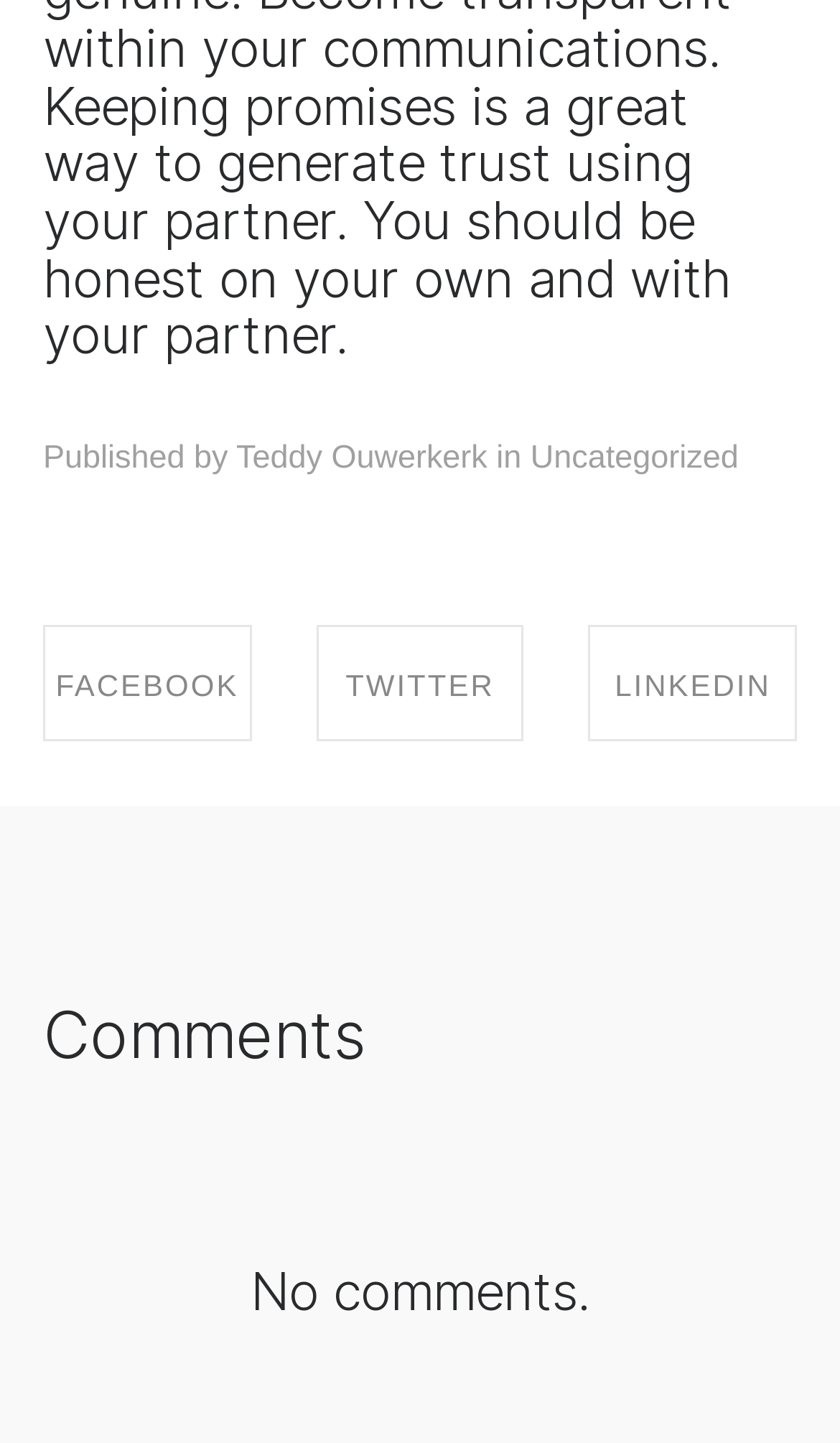Determine the bounding box coordinates for the HTML element described here: "Share on Twitter".

[0.379, 0.515, 0.621, 0.596]